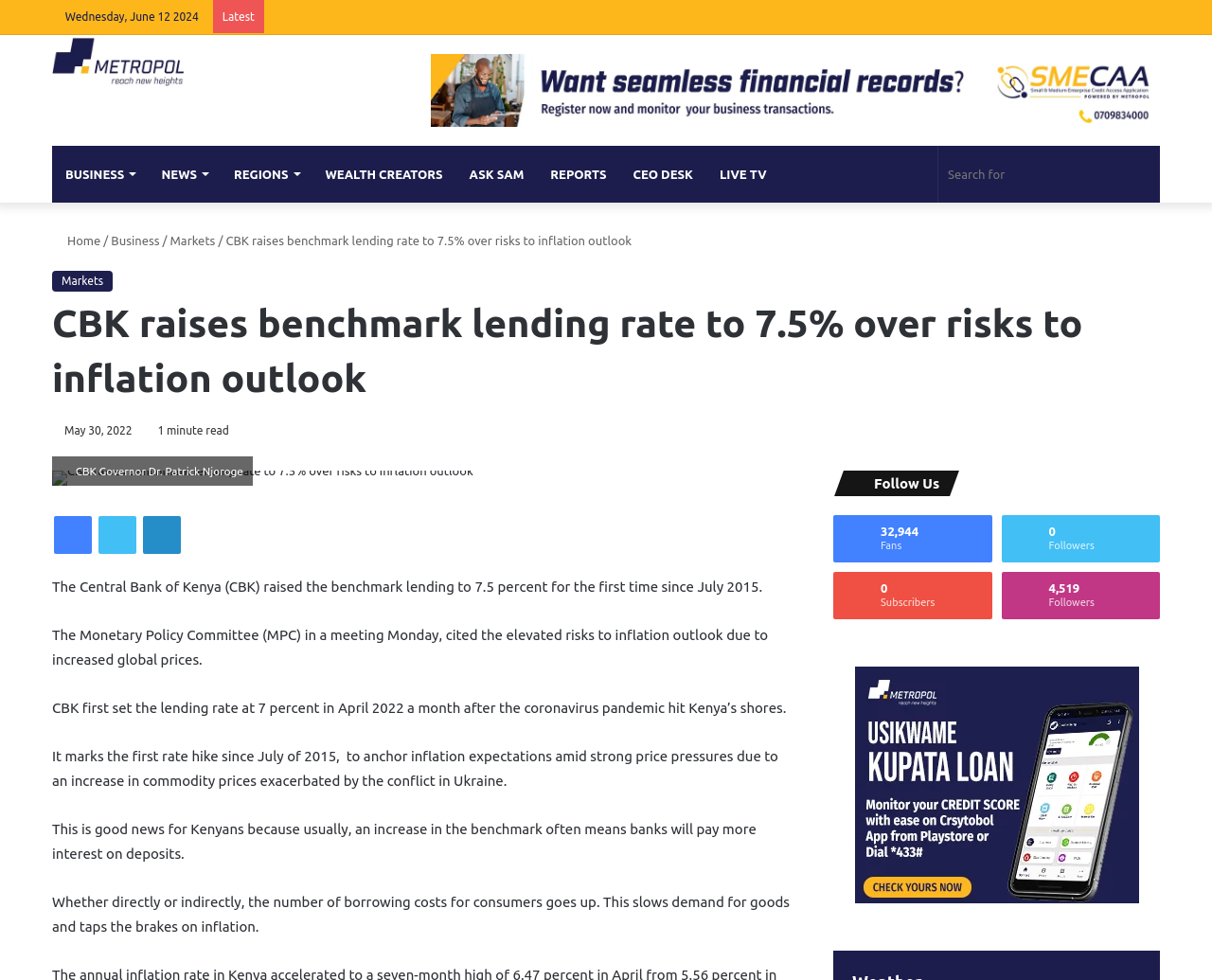Please identify the bounding box coordinates for the region that you need to click to follow this instruction: "Follow Metropol Digital on Instagram".

[0.934, 0.0, 0.957, 0.035]